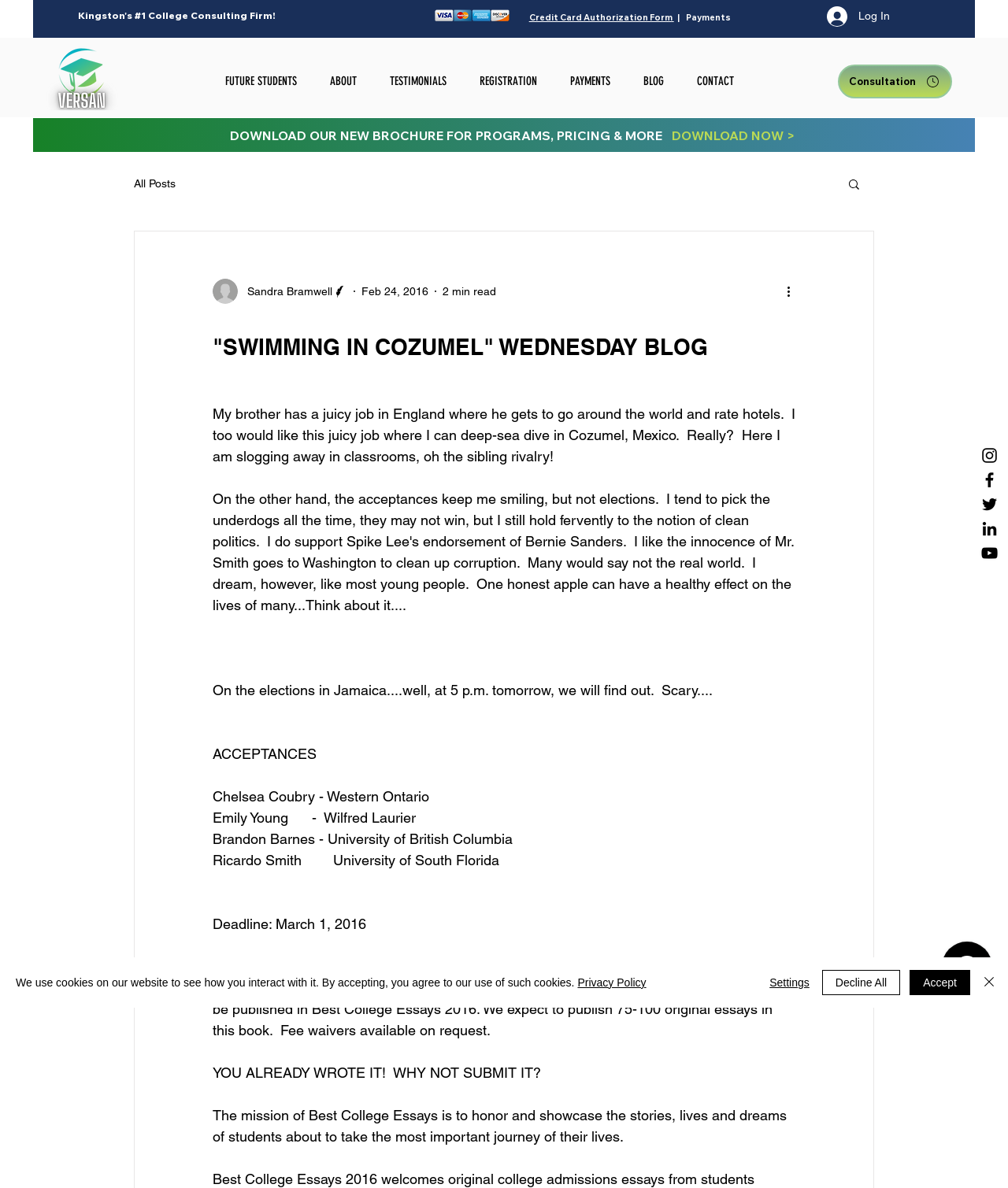Locate and extract the text of the main heading on the webpage.

Kingston's #1 College Consulting Firm!